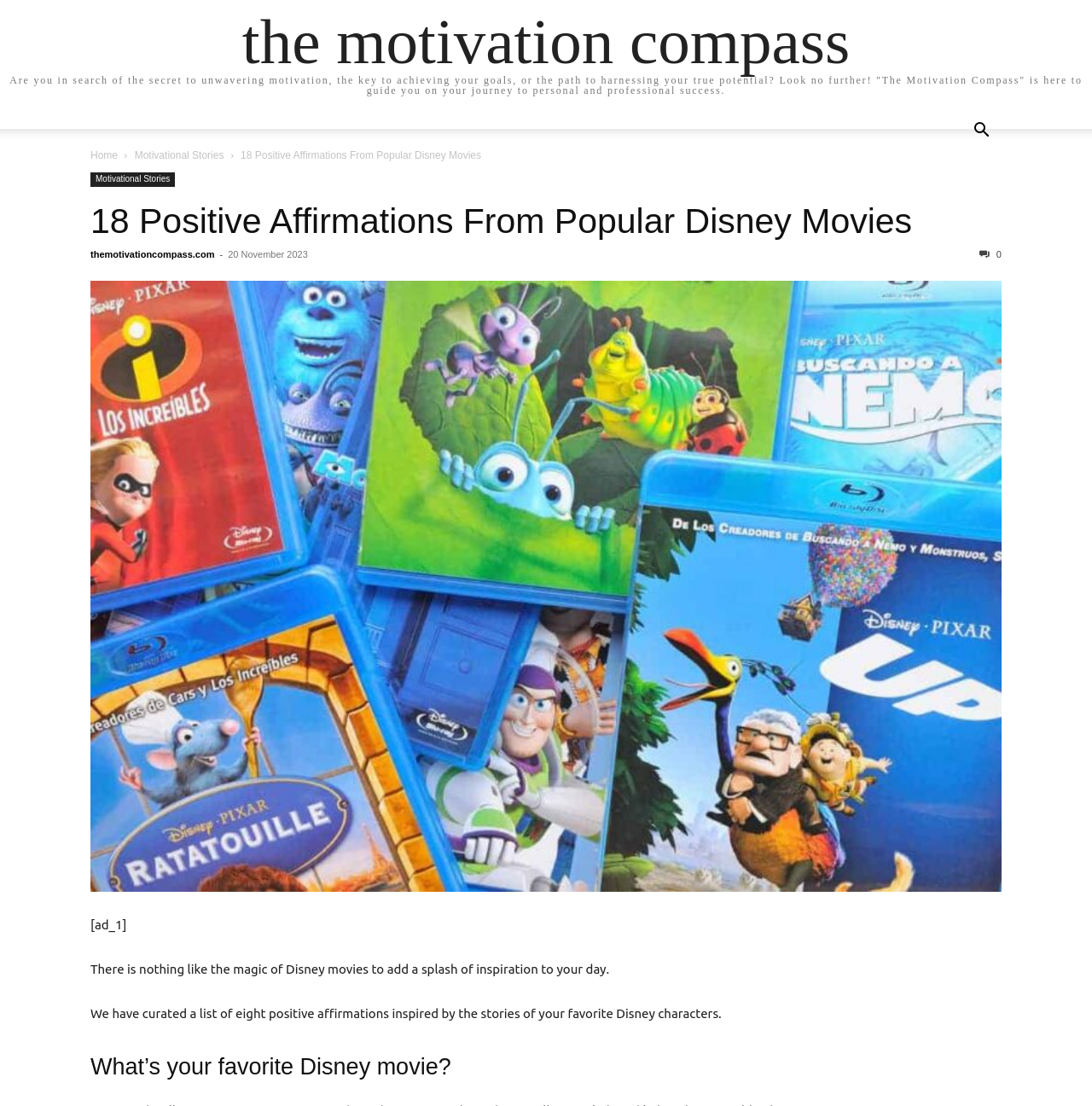Please determine the bounding box coordinates of the element's region to click in order to carry out the following instruction: "Click the 'Search' button". The coordinates should be four float numbers between 0 and 1, i.e., [left, top, right, bottom].

[0.88, 0.113, 0.917, 0.126]